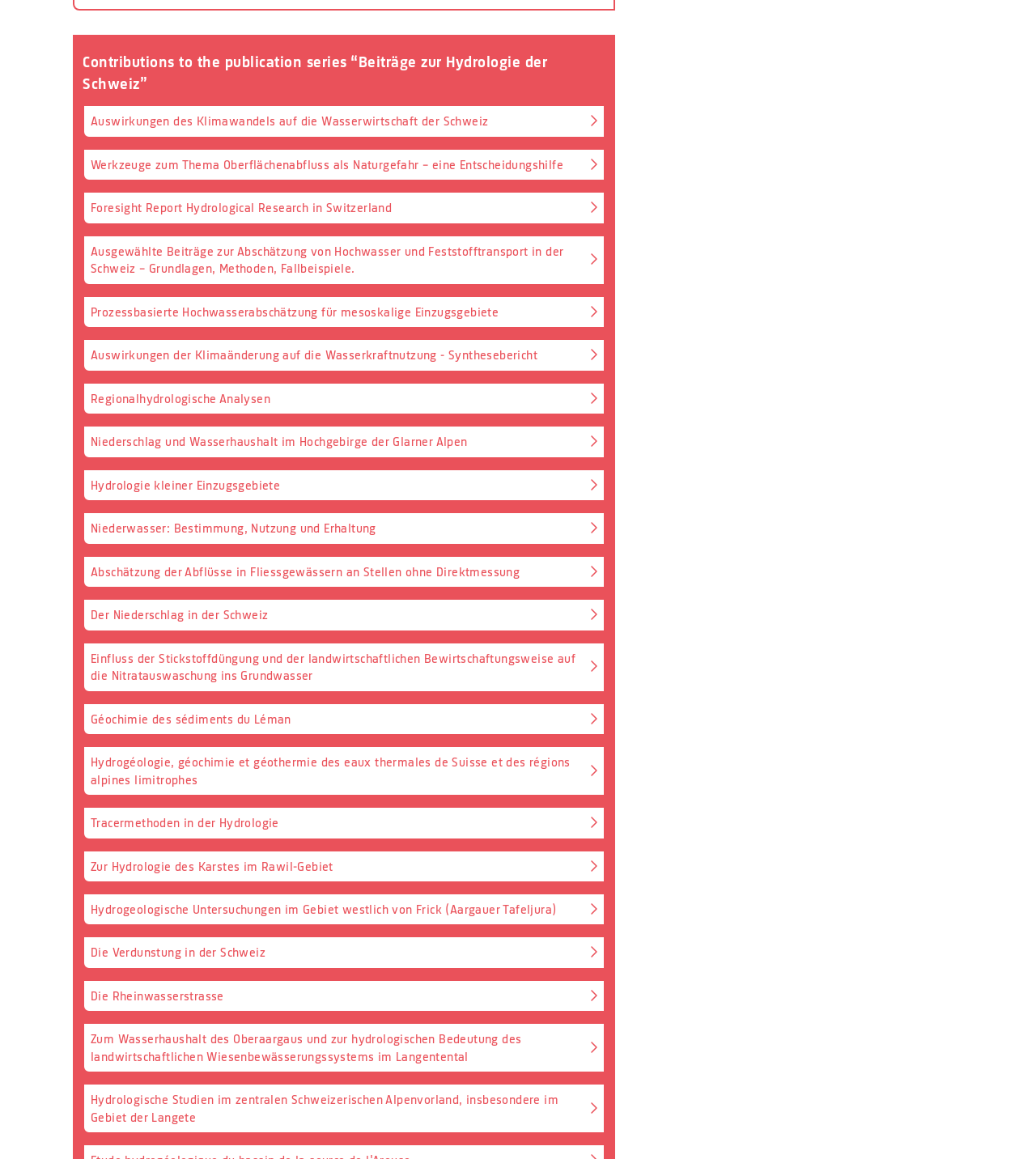Answer the question below with a single word or a brief phrase: 
Are the links on the webpage organized alphabetically?

No